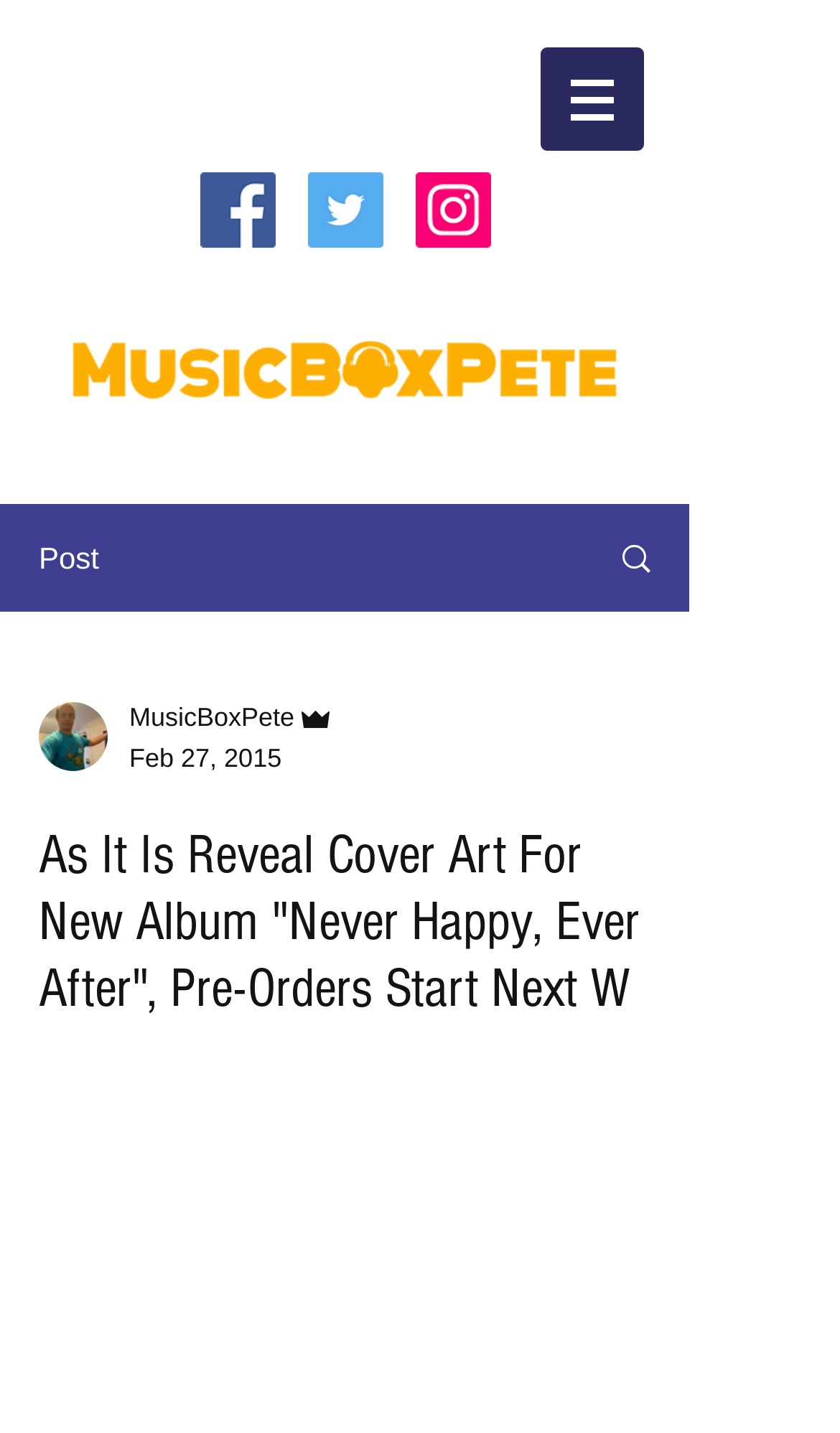Please determine the bounding box coordinates for the element with the description: "Home Mortgage".

None